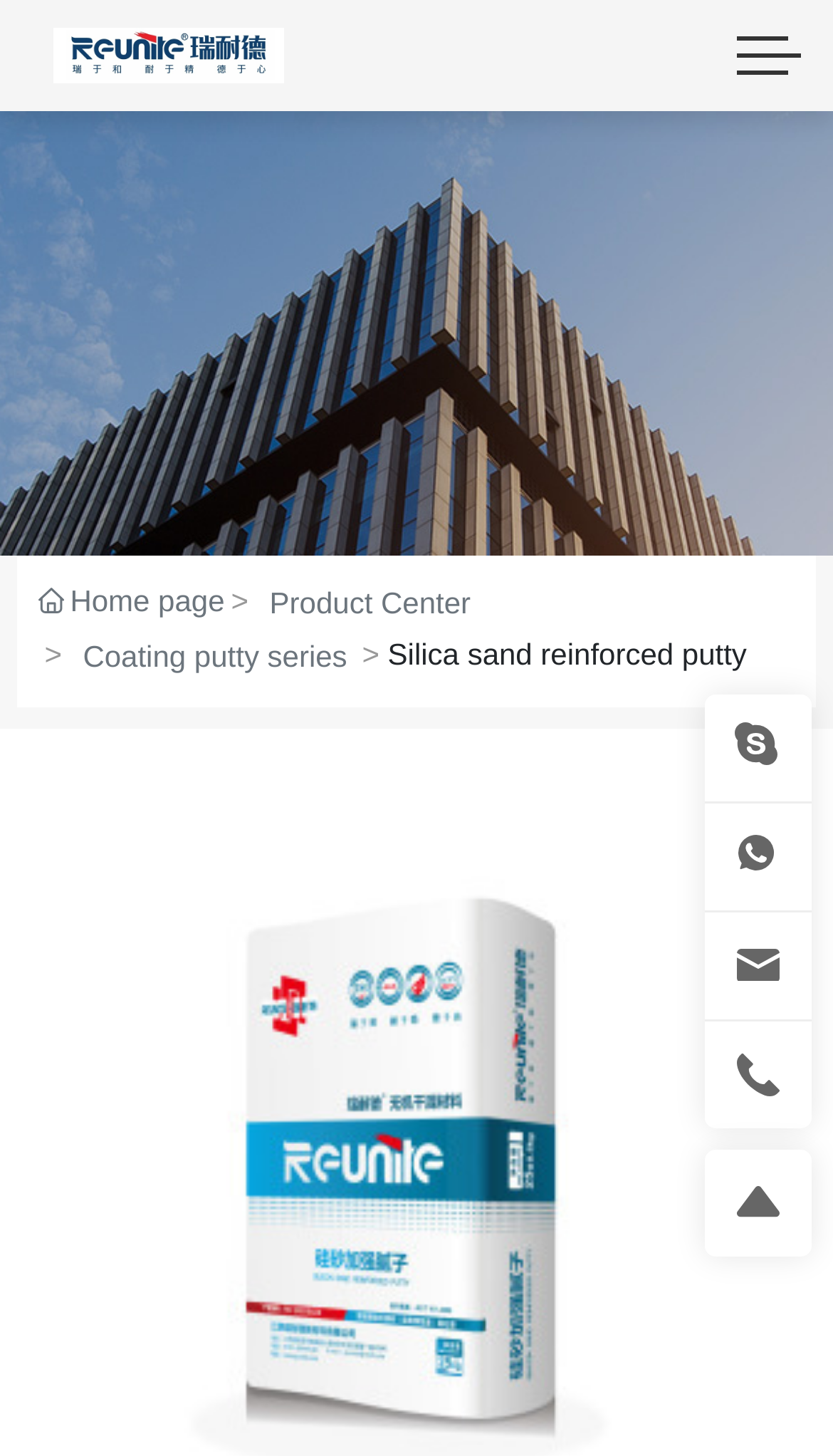Please find the bounding box for the following UI element description. Provide the coordinates in (top-left x, top-left y, bottom-right x, bottom-right y) format, with values between 0 and 1: jxunite@163.com

[0.846, 0.626, 0.974, 0.7]